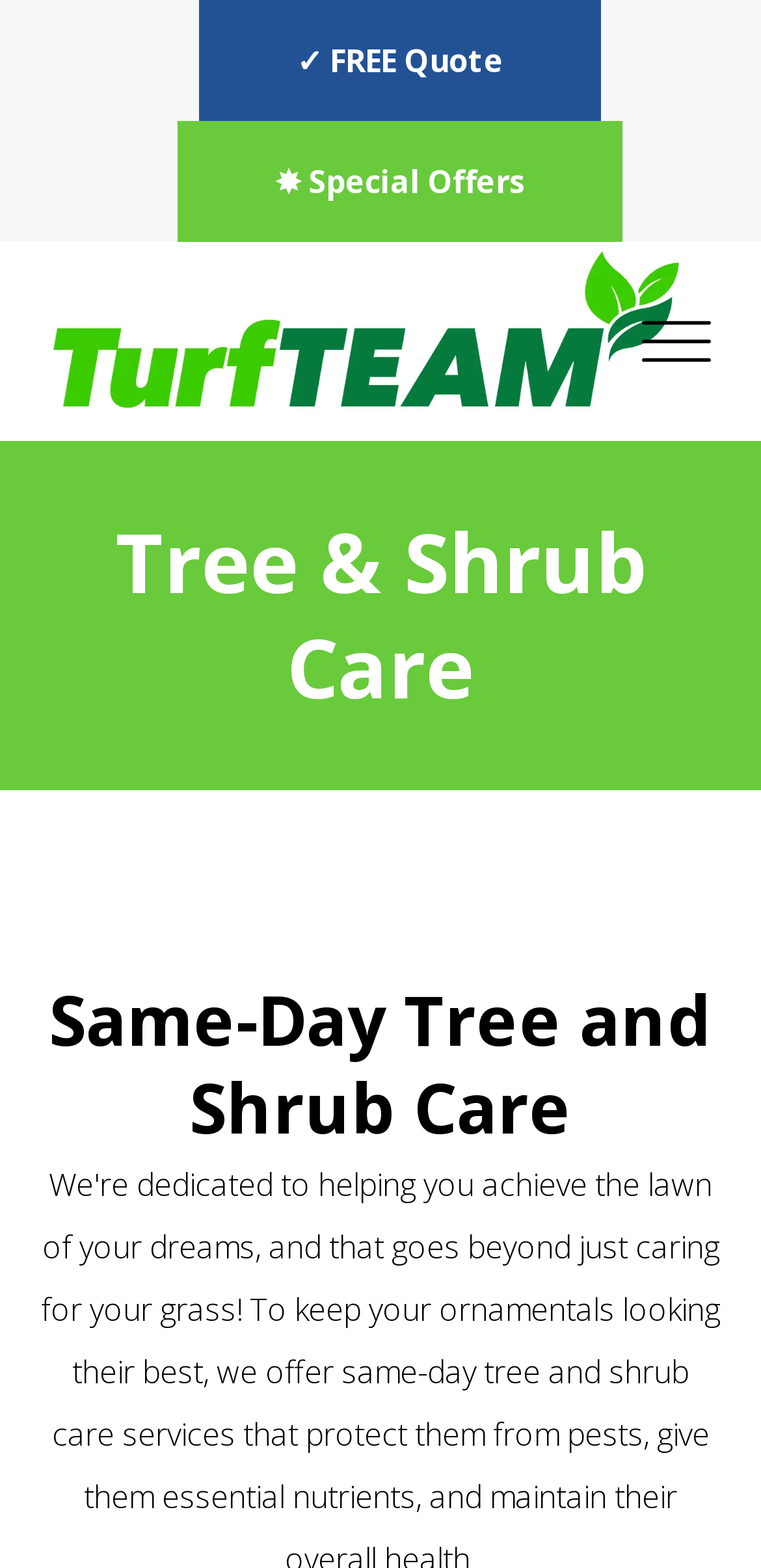Explain in detail what is displayed on the webpage.

The webpage is about Turf Team, a lawn care service provider in Springdale and surrounding areas. At the top of the page, there are four links: "✓ FREE Quote", "✸ Special Offers", "Turf Team", and "Menu" with an accompanying image. The "Menu" link is located at the top right corner of the page.

Below the links, there are two headings. The first heading, "Tree & Shrub Care", is located near the top center of the page. The second heading, "Same-Day Tree and Shrub Care", is positioned below the first heading, also near the center of the page.